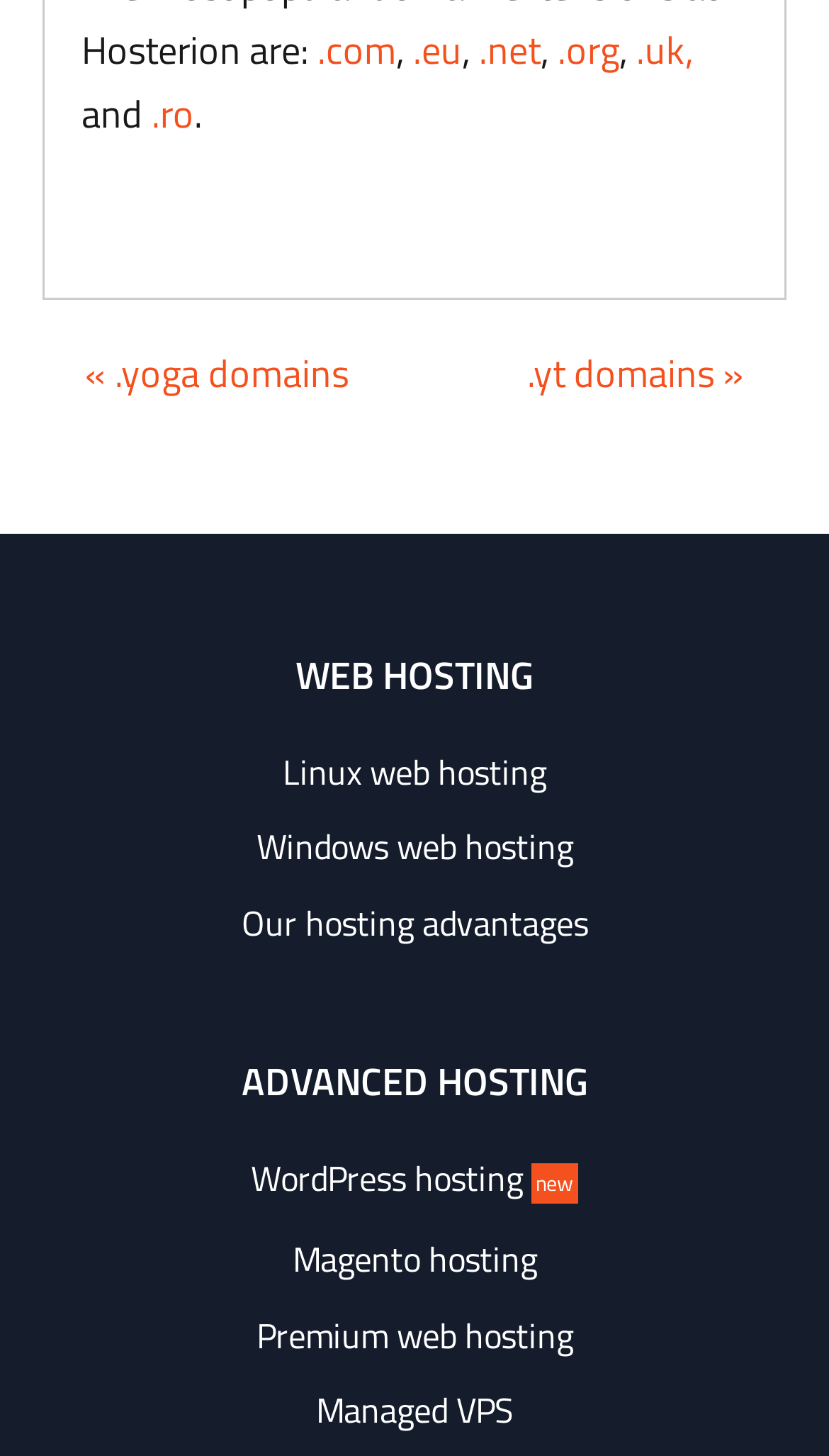Locate the UI element described as follows: "Windows web hosting". Return the bounding box coordinates as four float numbers between 0 and 1 in the order [left, top, right, bottom].

[0.309, 0.564, 0.691, 0.599]